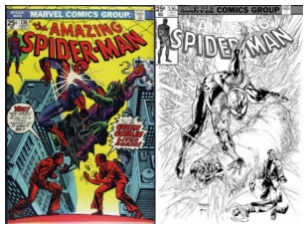Respond with a single word or phrase:
What is the style of the comic book art on the left?

Colorful, dynamic